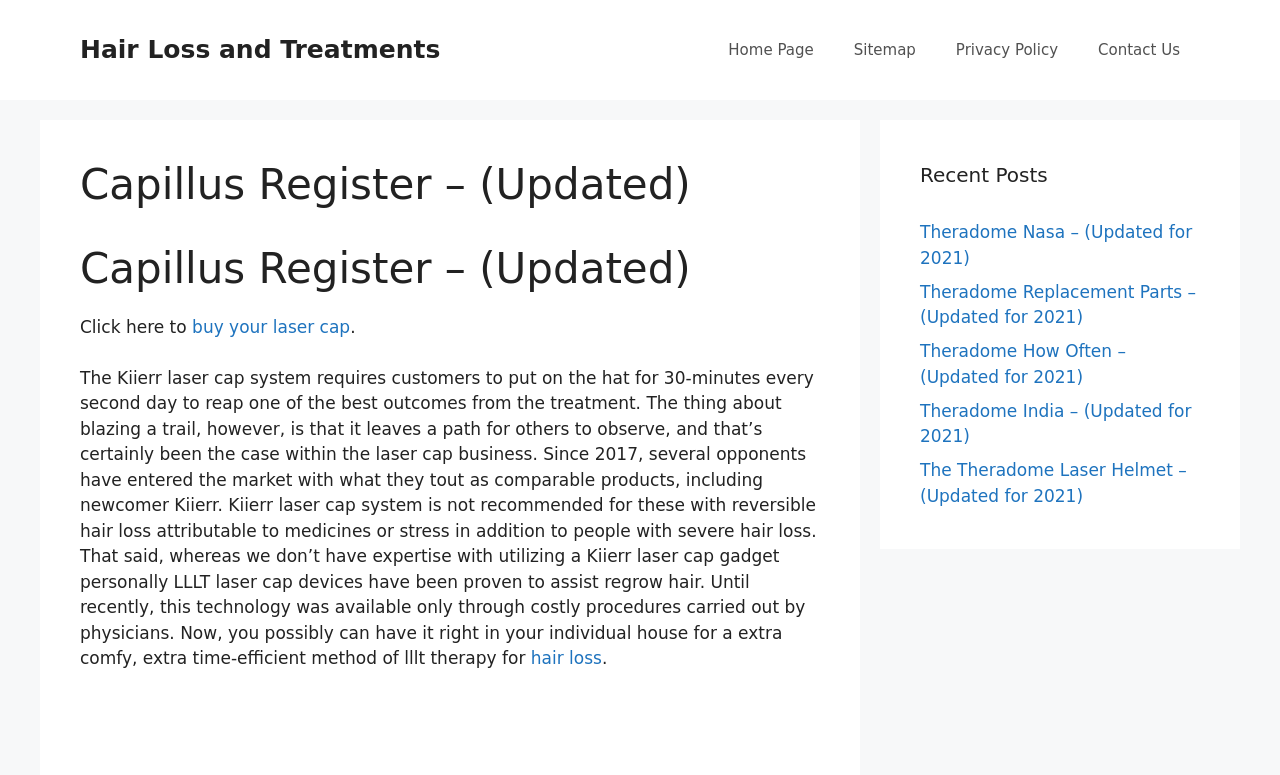Using a single word or phrase, answer the following question: 
What is the topic of the webpage?

Hair Loss and Treatments